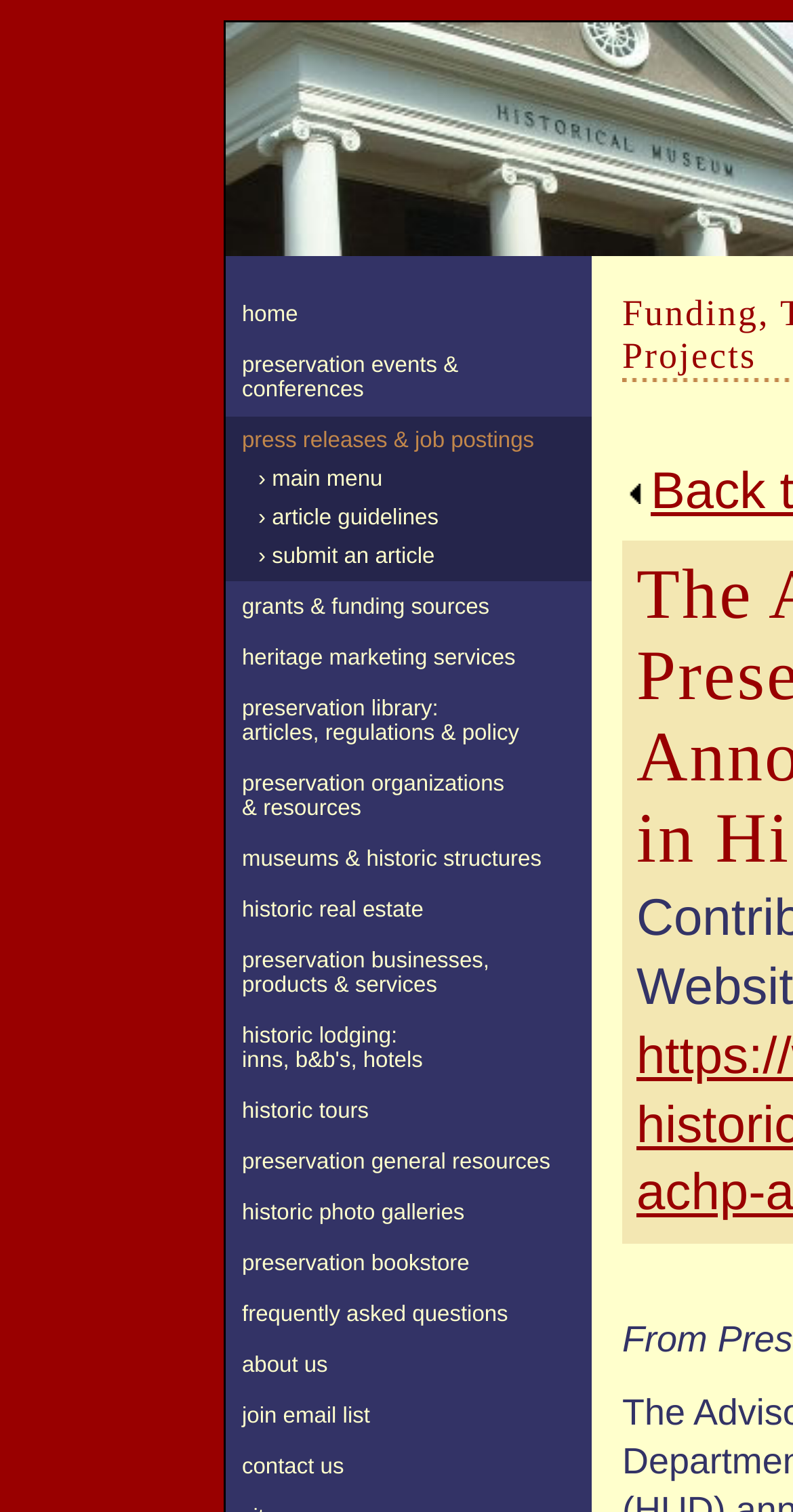What is the name of the website?
Using the image as a reference, answer the question with a short word or phrase.

PreservationDirectory.com